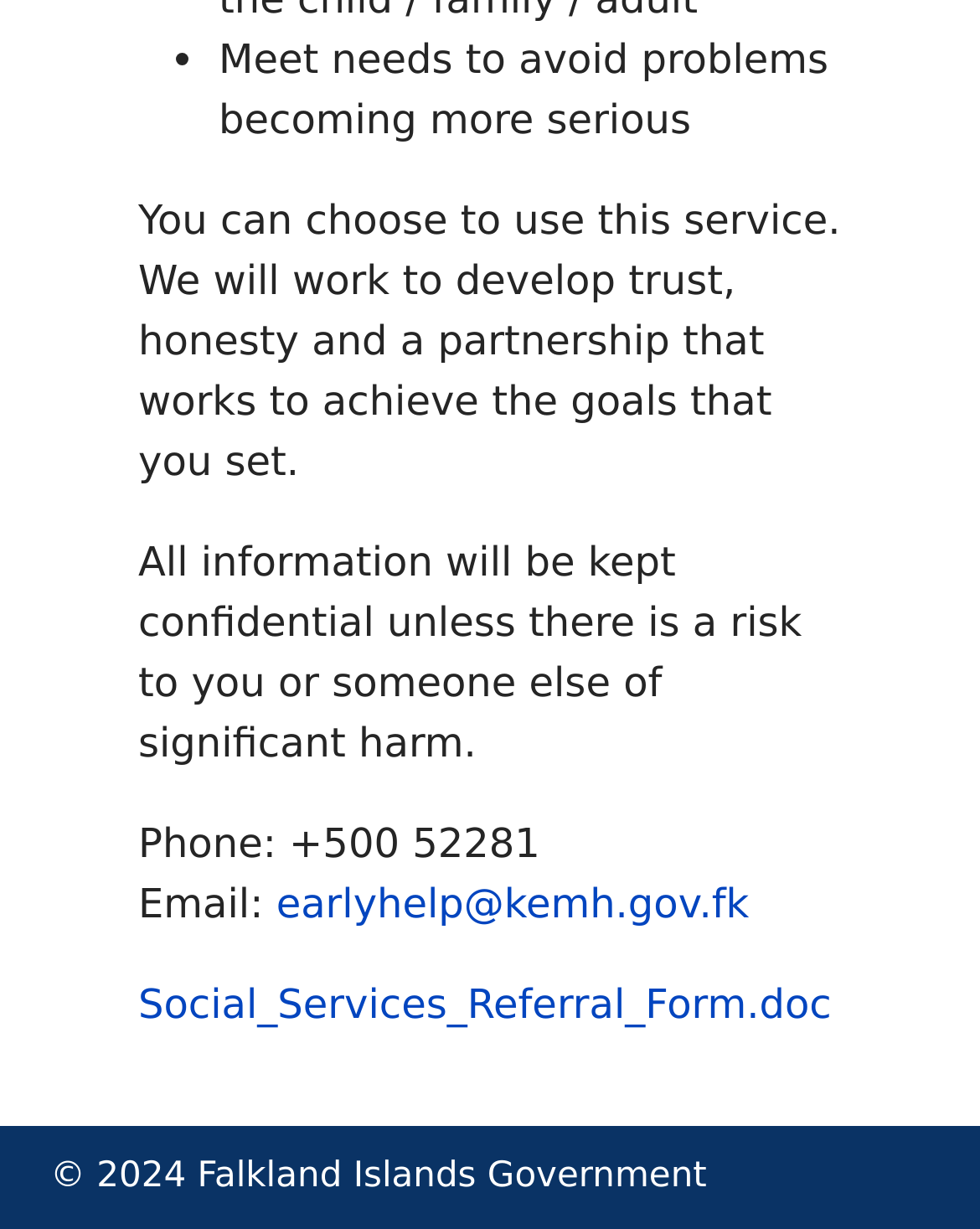Based on the element description: "Social_Services_Referral_Form.doc", identify the bounding box coordinates for this UI element. The coordinates must be four float numbers between 0 and 1, listed as [left, top, right, bottom].

[0.141, 0.798, 0.848, 0.837]